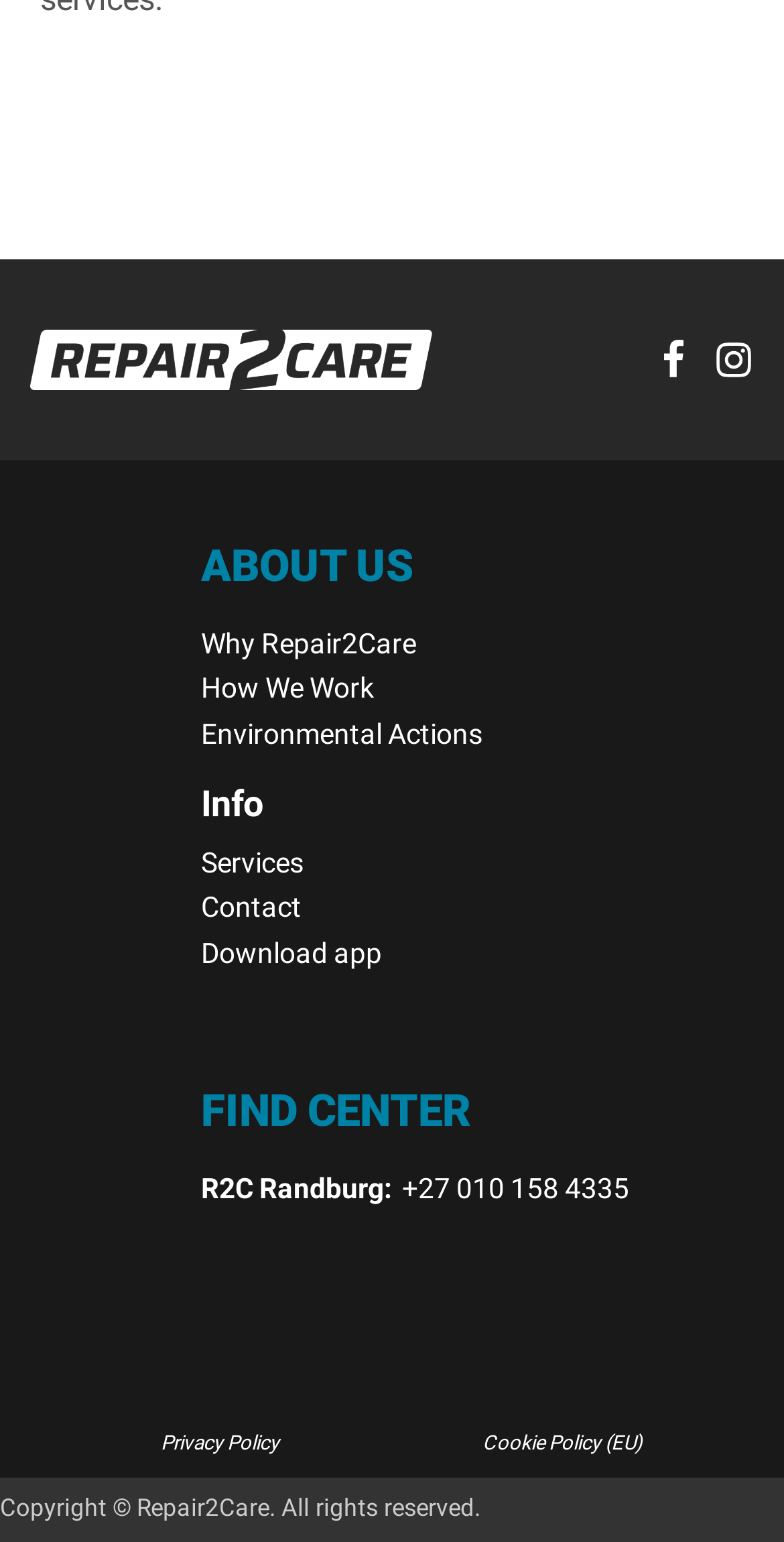Locate the bounding box coordinates of the element you need to click to accomplish the task described by this instruction: "Download the app".

[0.256, 0.603, 0.487, 0.633]